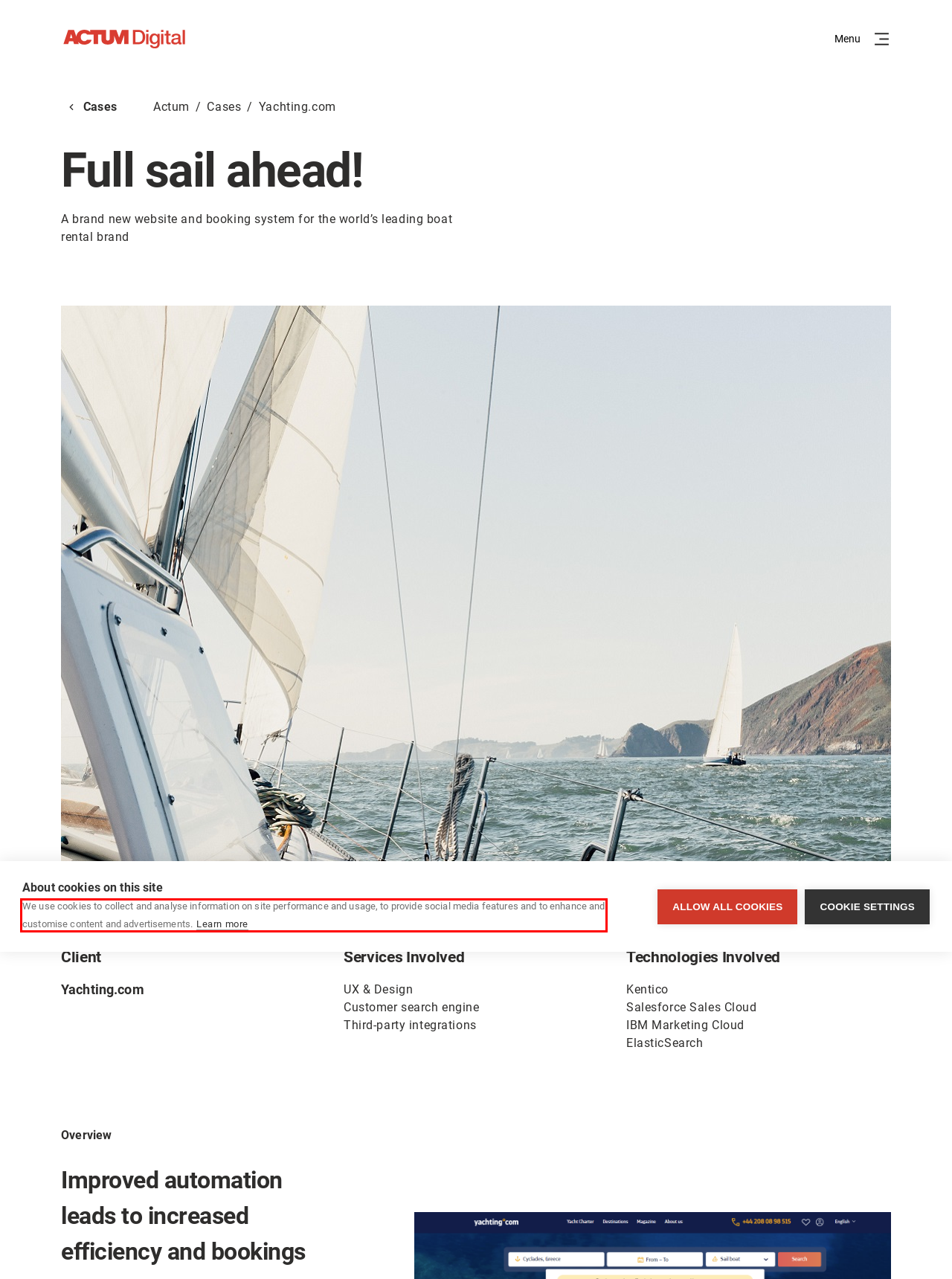Using the provided screenshot, read and generate the text content within the red-bordered area.

We use cookies to collect and analyse information on site performance and usage, to provide social media features and to enhance and customise content and advertisements.